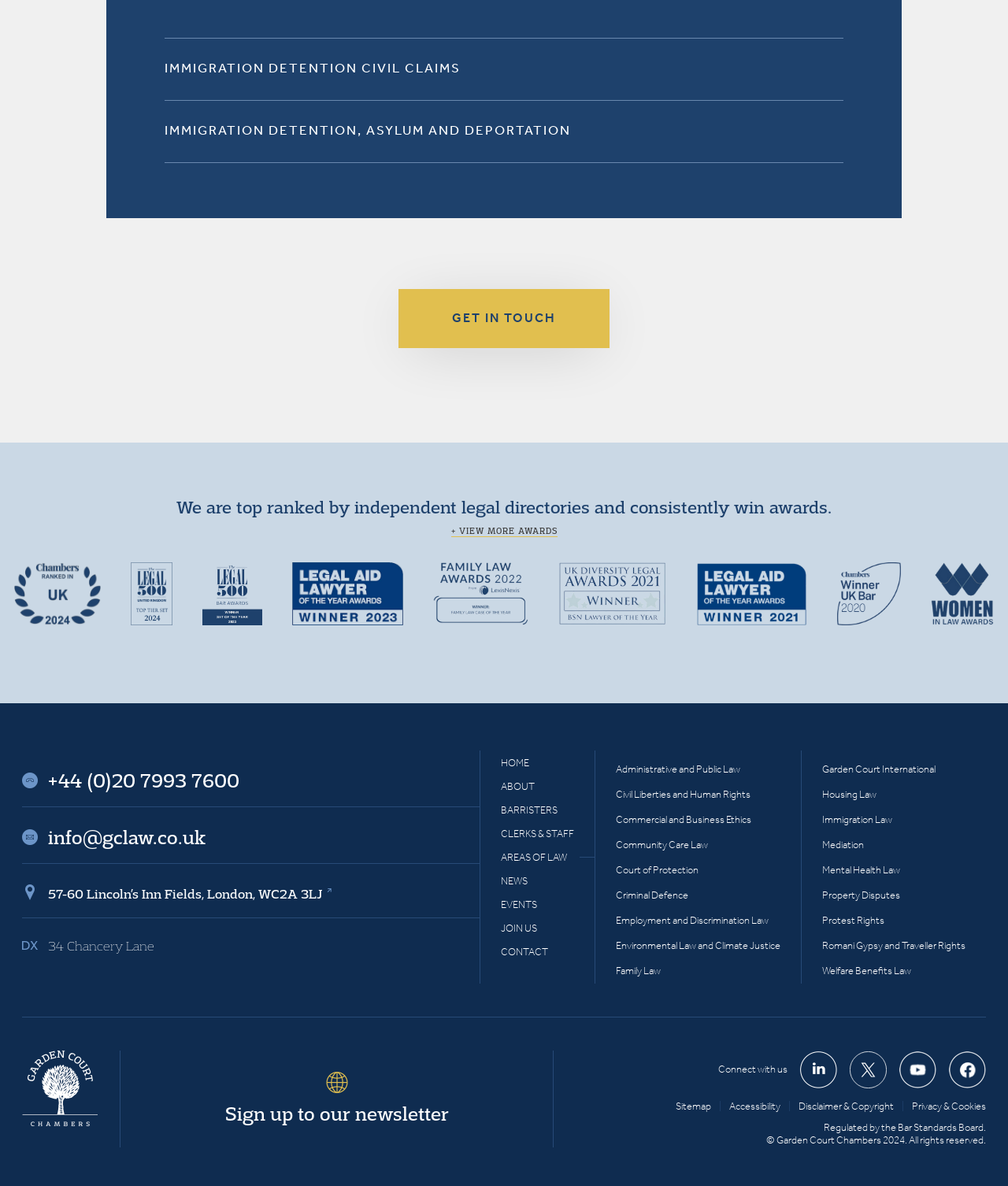Determine the bounding box for the described UI element: "parent_node: Comment name="comment"".

None